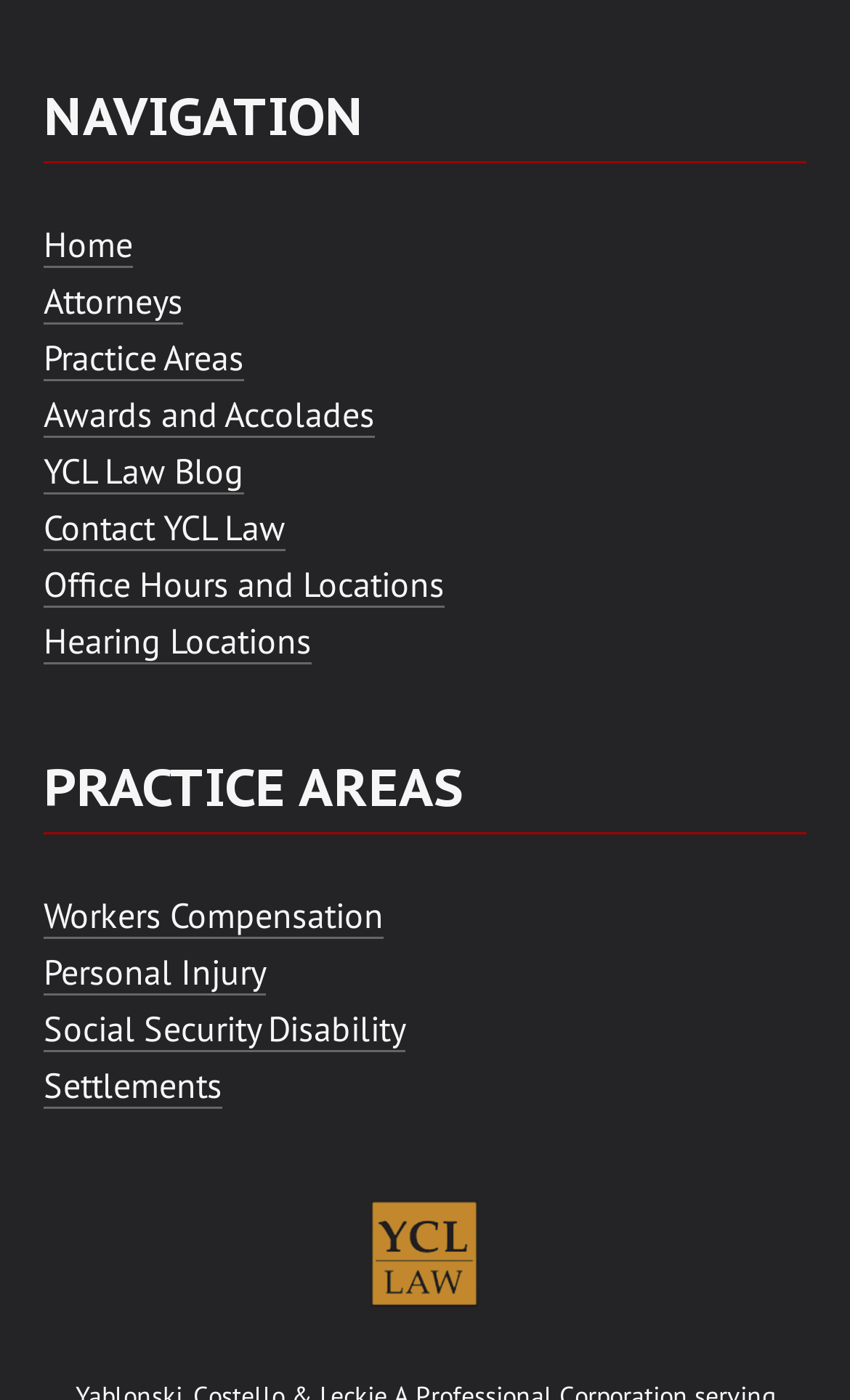Identify the bounding box coordinates of the clickable section necessary to follow the following instruction: "View Practice Areas". The coordinates should be presented as four float numbers from 0 to 1, i.e., [left, top, right, bottom].

[0.051, 0.239, 0.287, 0.272]